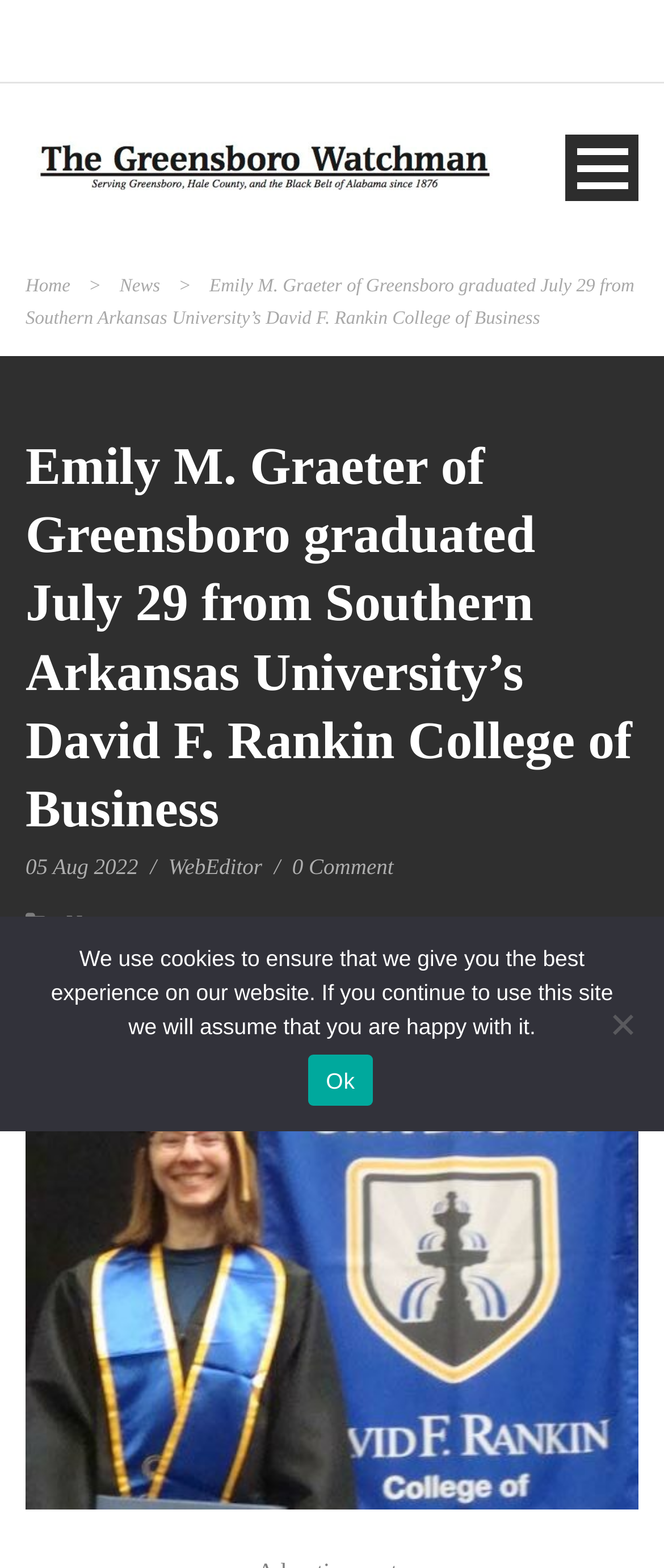Please reply with a single word or brief phrase to the question: 
What is the date of the news article?

05 Aug 2022